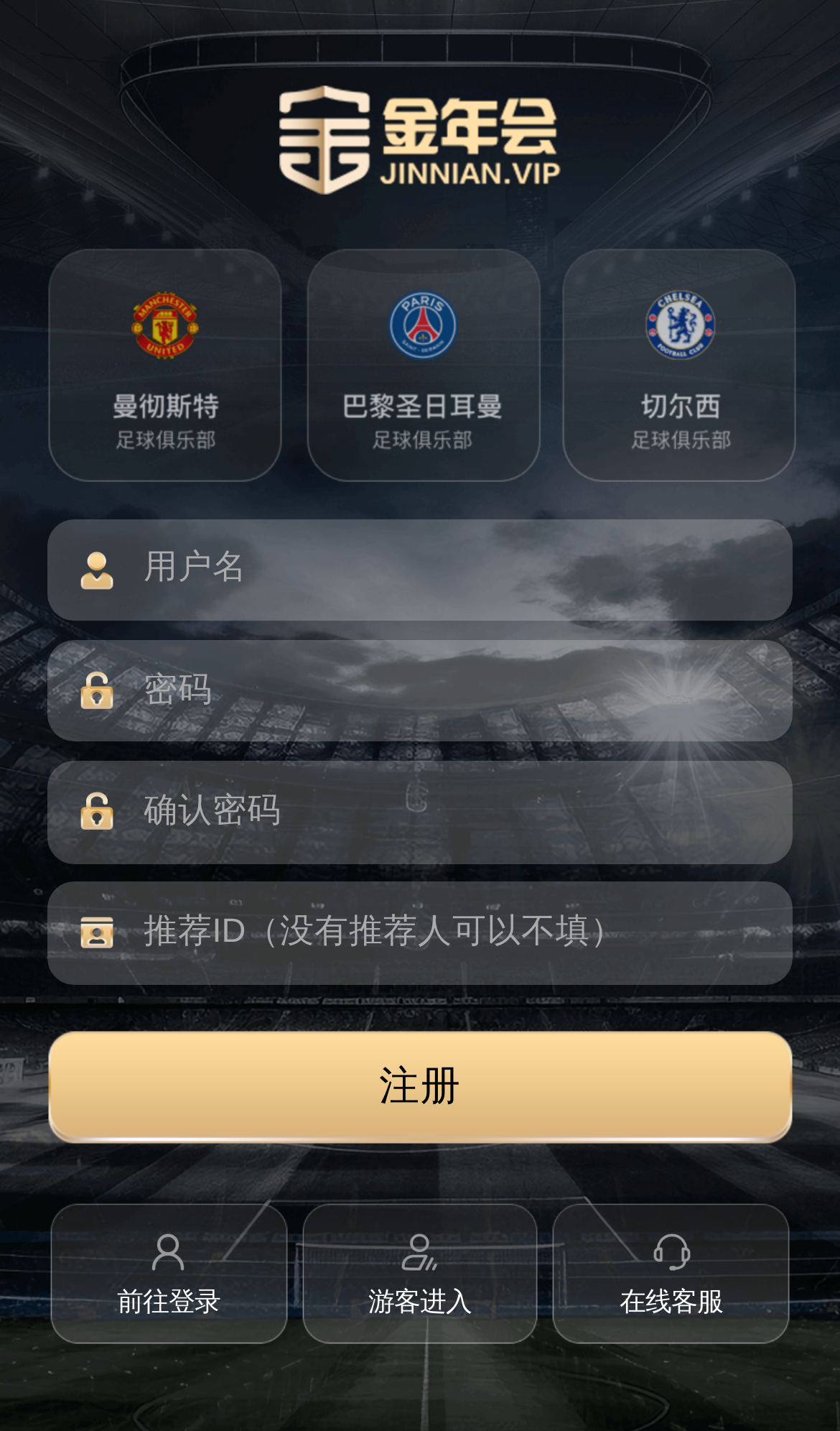Specify the bounding box coordinates of the area to click in order to follow the given instruction: "input password."

[0.136, 0.447, 0.795, 0.519]